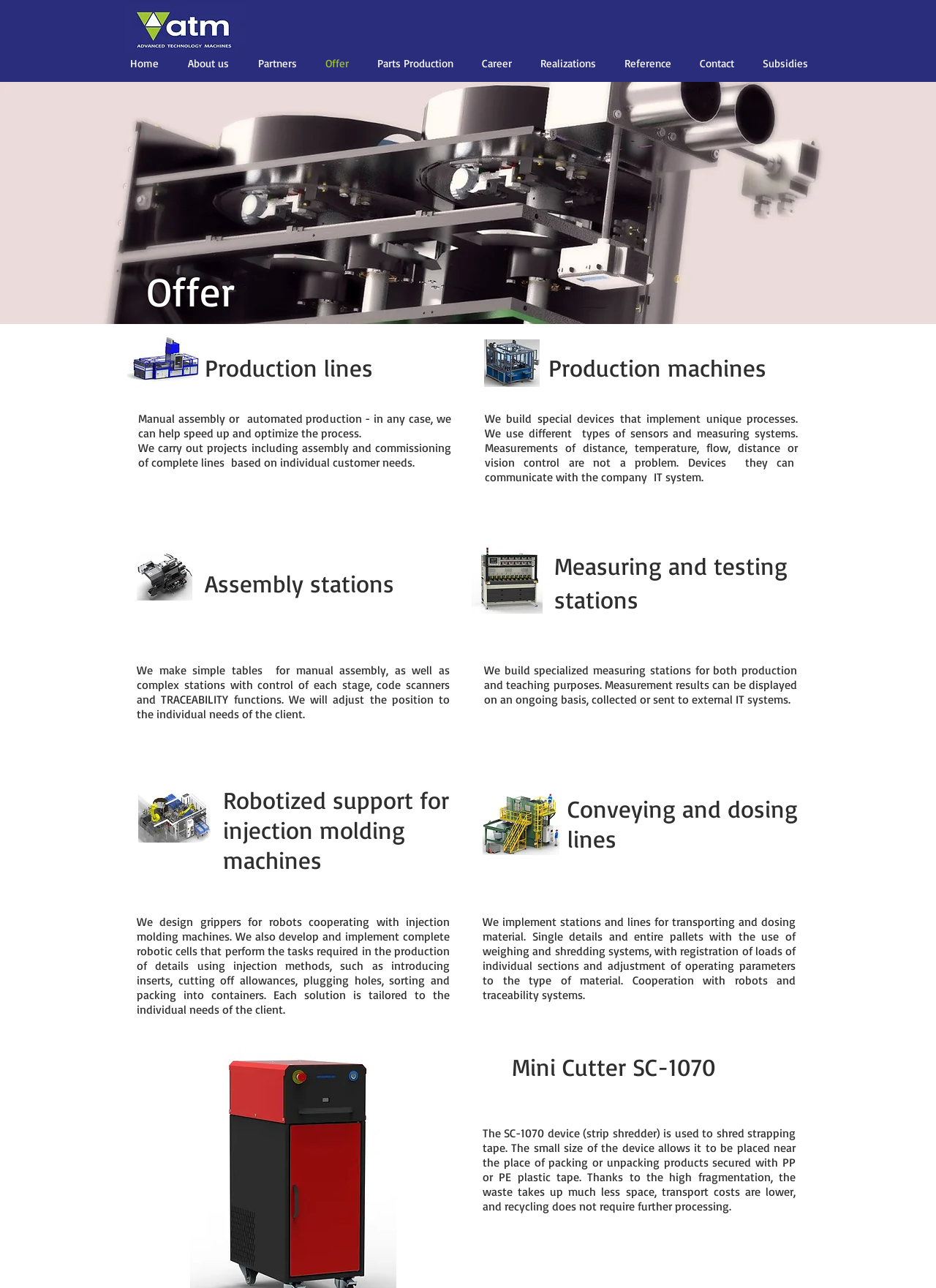Please respond in a single word or phrase: 
How many types of production lines are mentioned?

5